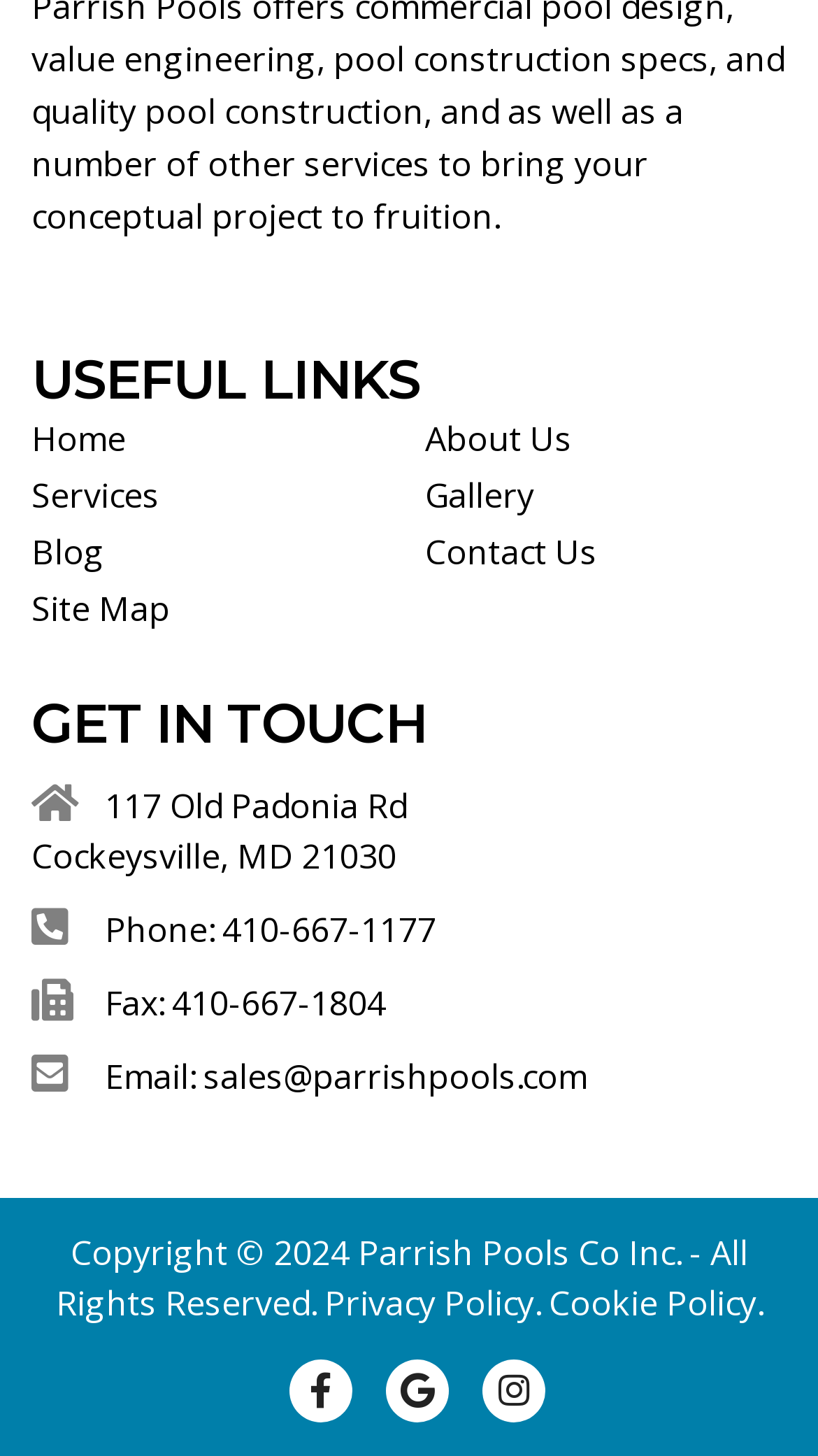What is the company's email address?
Using the image, elaborate on the answer with as much detail as possible.

The email address can be found in the 'GET IN TOUCH' section, which is located in the middle of the webpage. It is listed as 'Email: sales@parrishpools.com'.